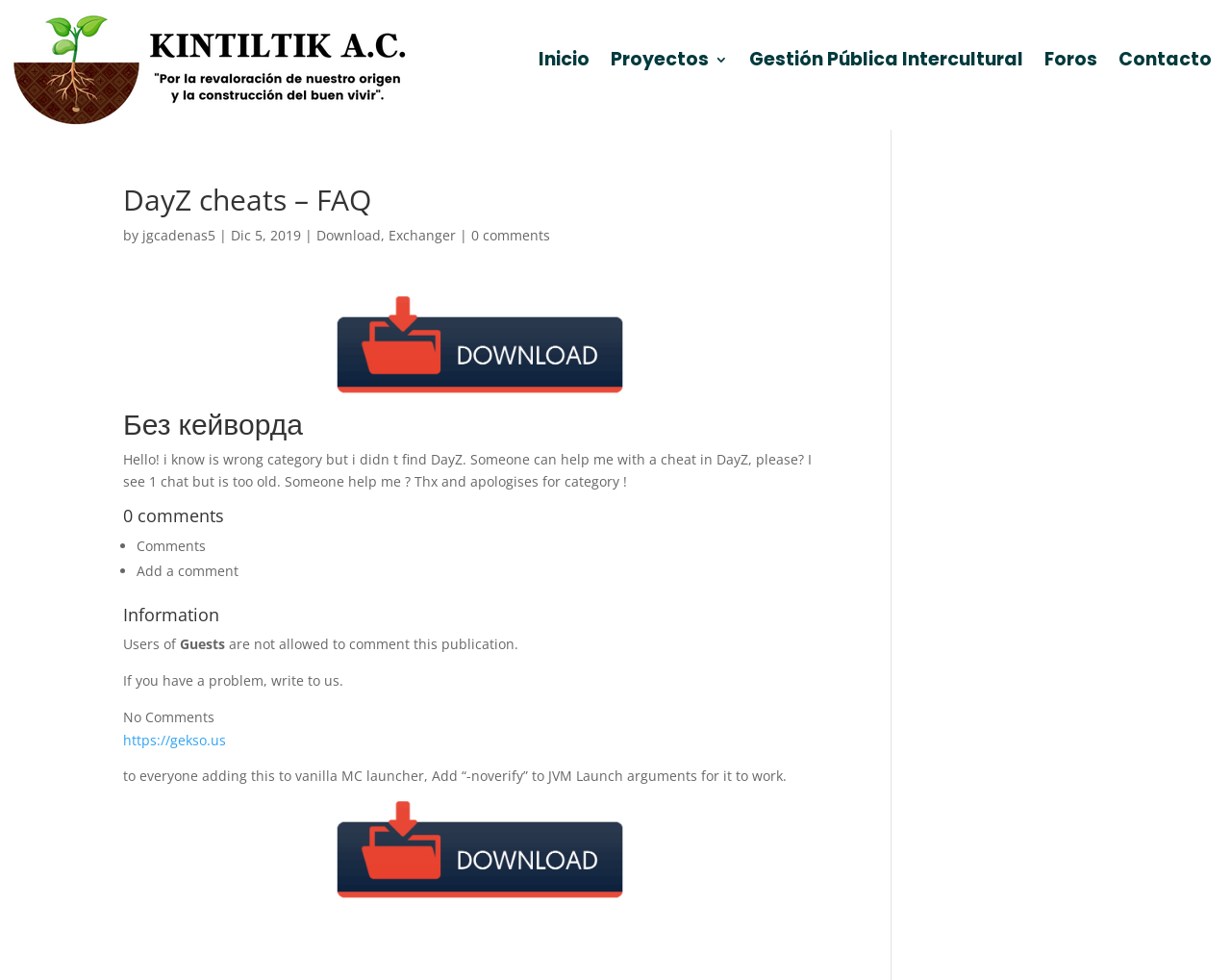What is the purpose of the cheat?
Based on the image, respond with a single word or phrase.

To help in DayZ